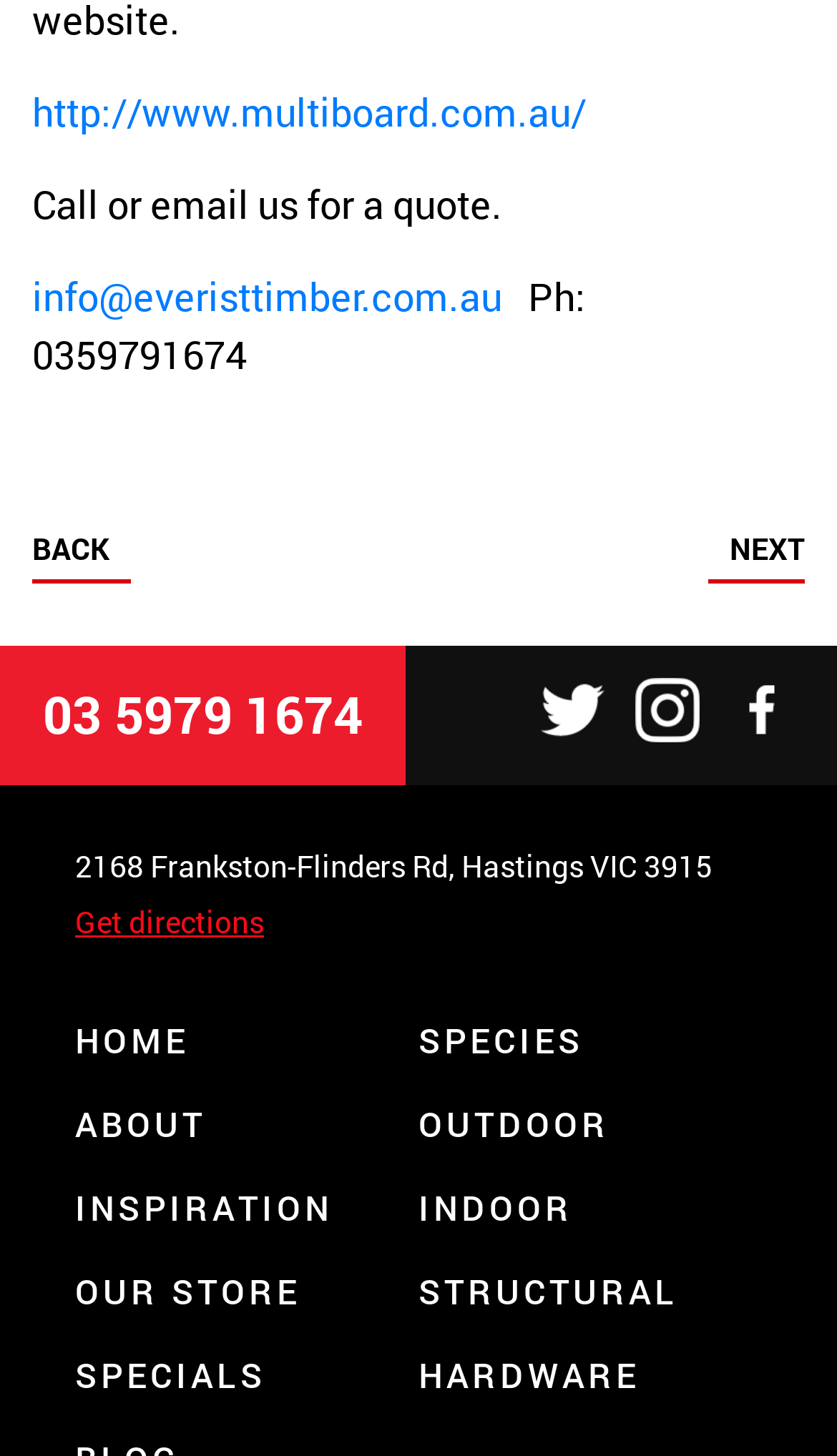Please look at the image and answer the question with a detailed explanation: What social media platforms are linked on the webpage?

The social media links can be found in the middle section of the webpage, represented by their respective icons.